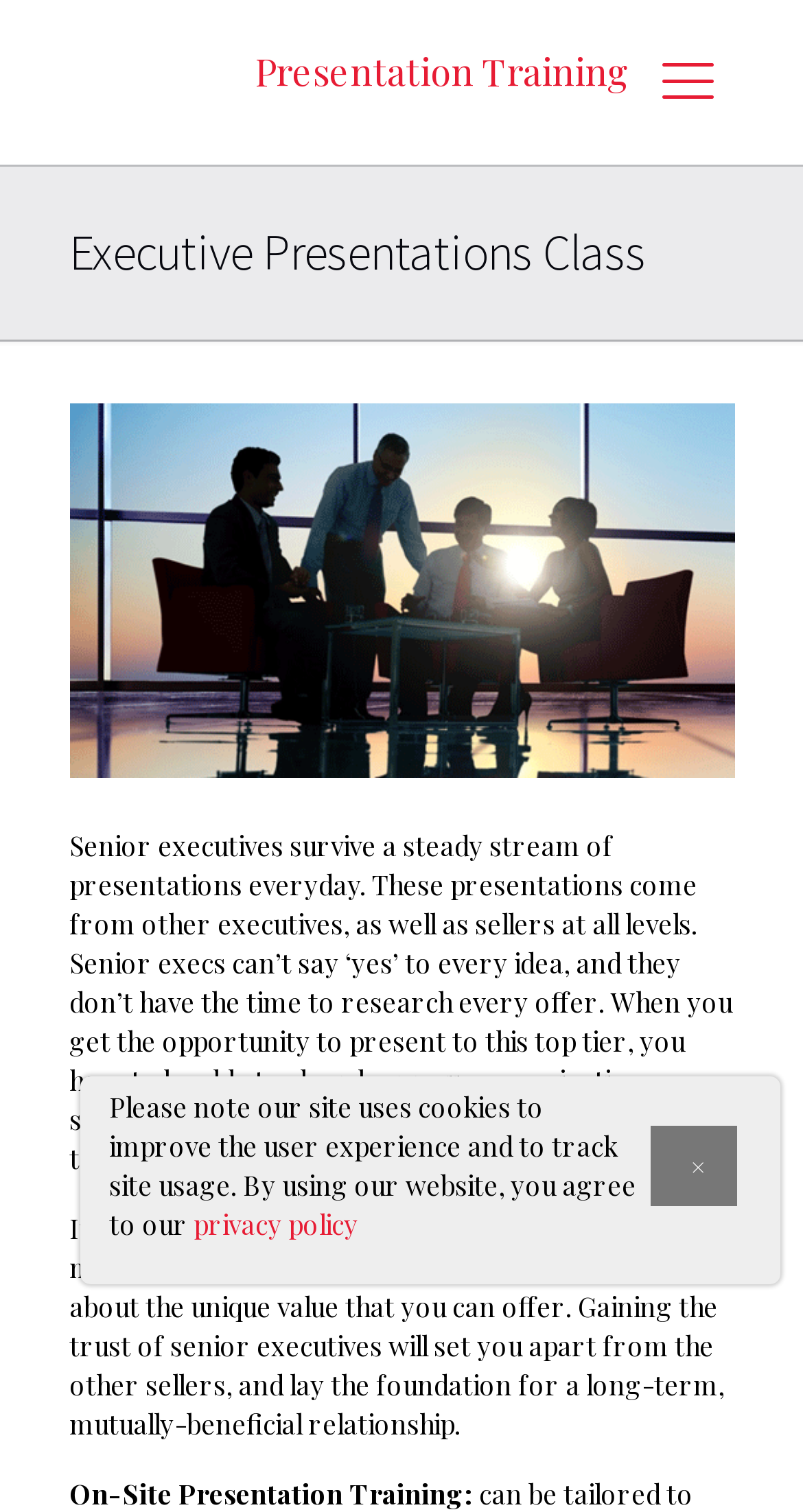Find the primary header on the webpage and provide its text.

Executive Presentations Class